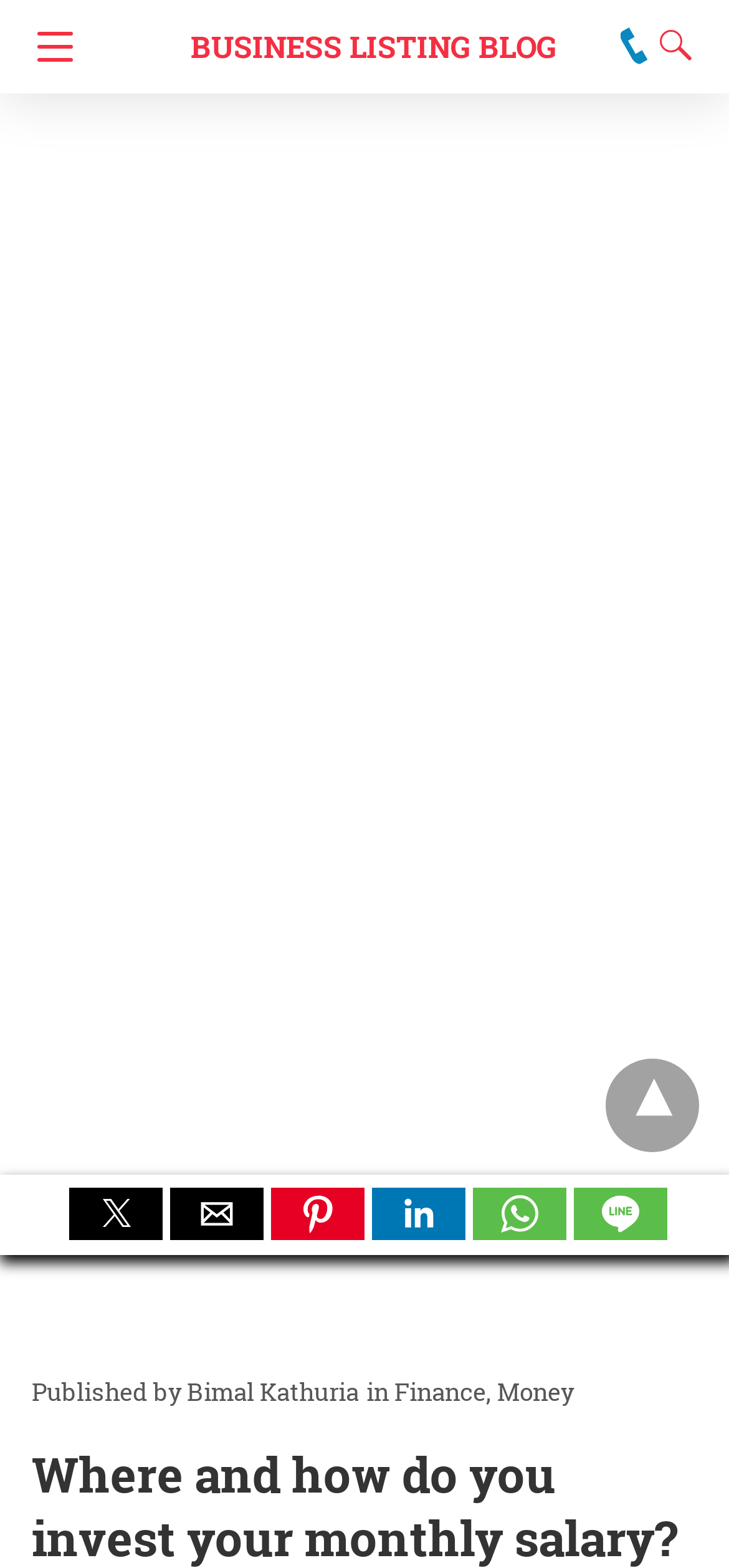Specify the bounding box coordinates of the element's region that should be clicked to achieve the following instruction: "Share on Twitter". The bounding box coordinates consist of four float numbers between 0 and 1, in the format [left, top, right, bottom].

[0.095, 0.757, 0.223, 0.791]